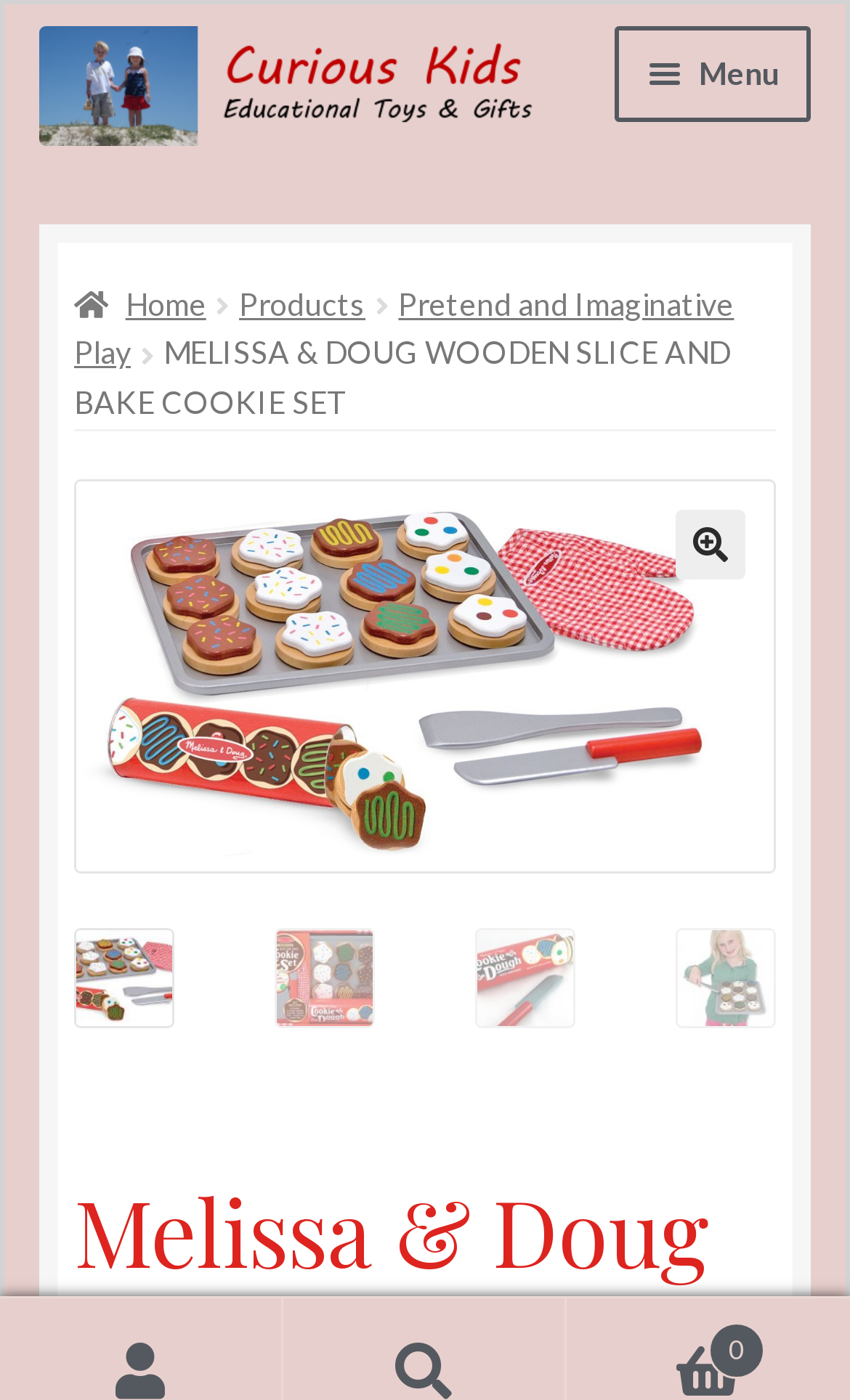What is the purpose of the button at the bottom?
Please answer the question with a single word or phrase, referencing the image.

Search